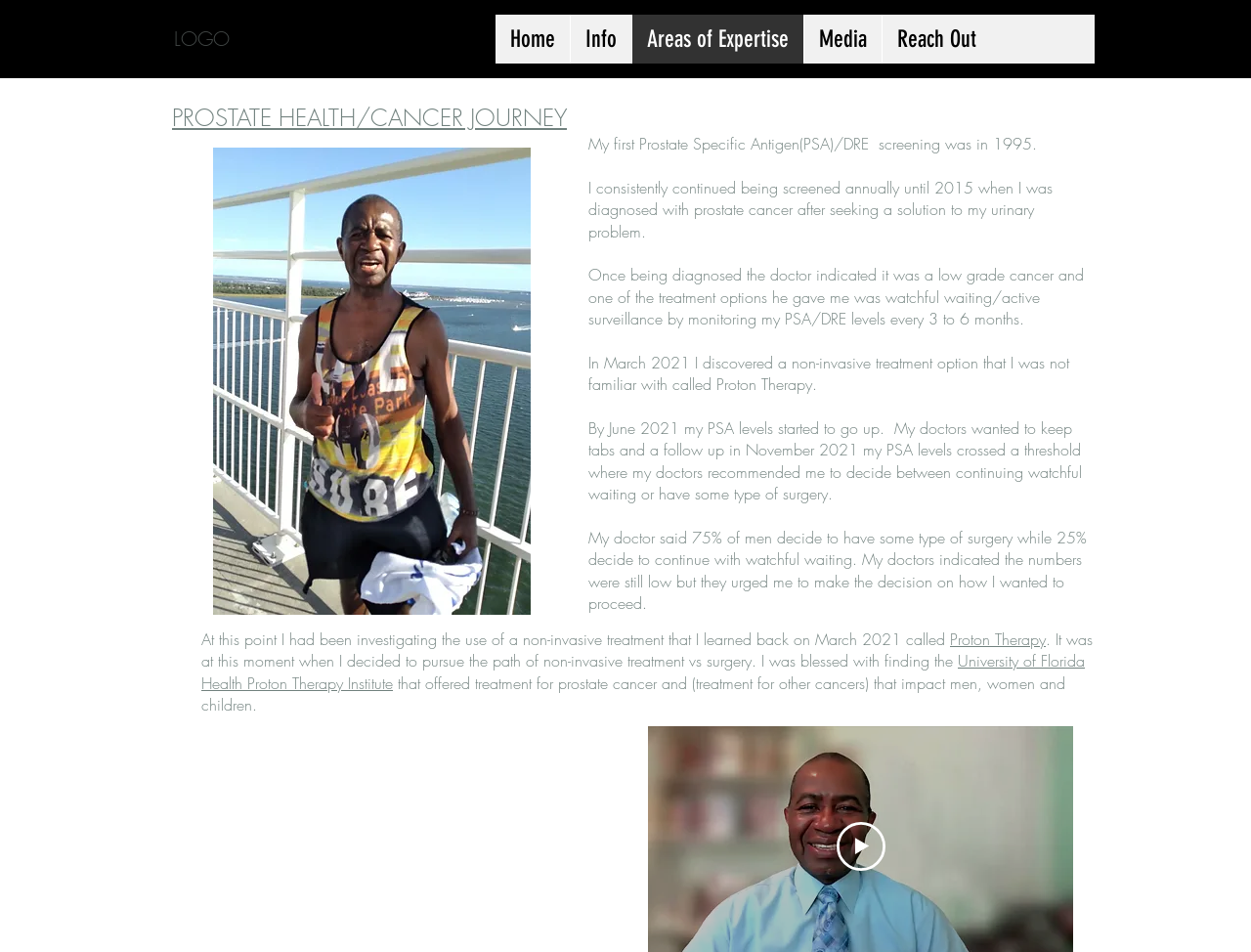Answer the question with a single word or phrase: 
What is the topic of the webpage?

Prostate health and cancer journey